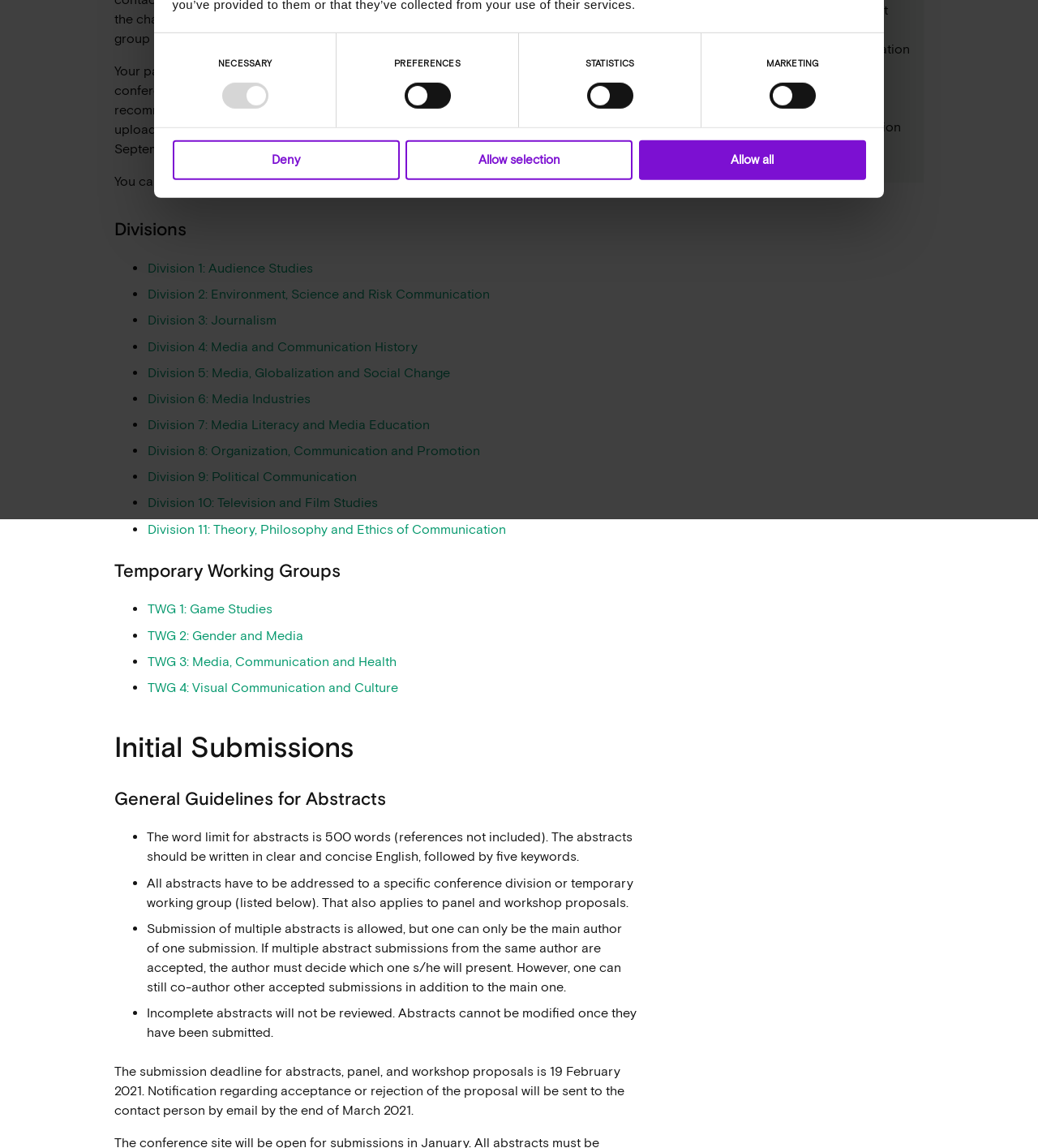Return the bounding box coordinates of the UI element that corresponds to this description: "TWG 2: Gender and Media". The coordinates must be given as four float numbers in the range of 0 and 1, [left, top, right, bottom].

[0.141, 0.546, 0.296, 0.561]